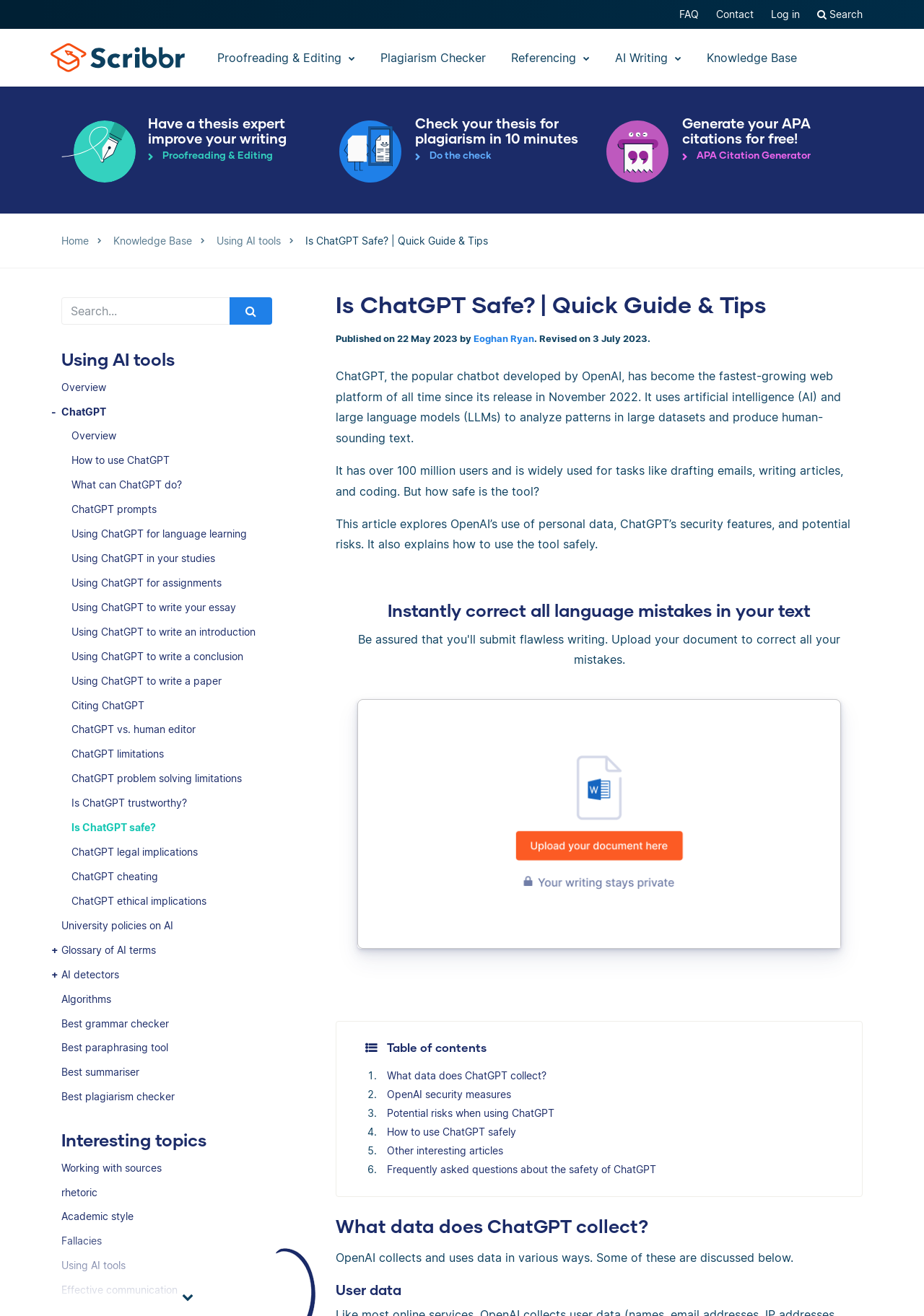Find the bounding box coordinates of the element's region that should be clicked in order to follow the given instruction: "Check your thesis for plagiarism". The coordinates should consist of four float numbers between 0 and 1, i.e., [left, top, right, bottom].

[0.355, 0.088, 0.645, 0.143]